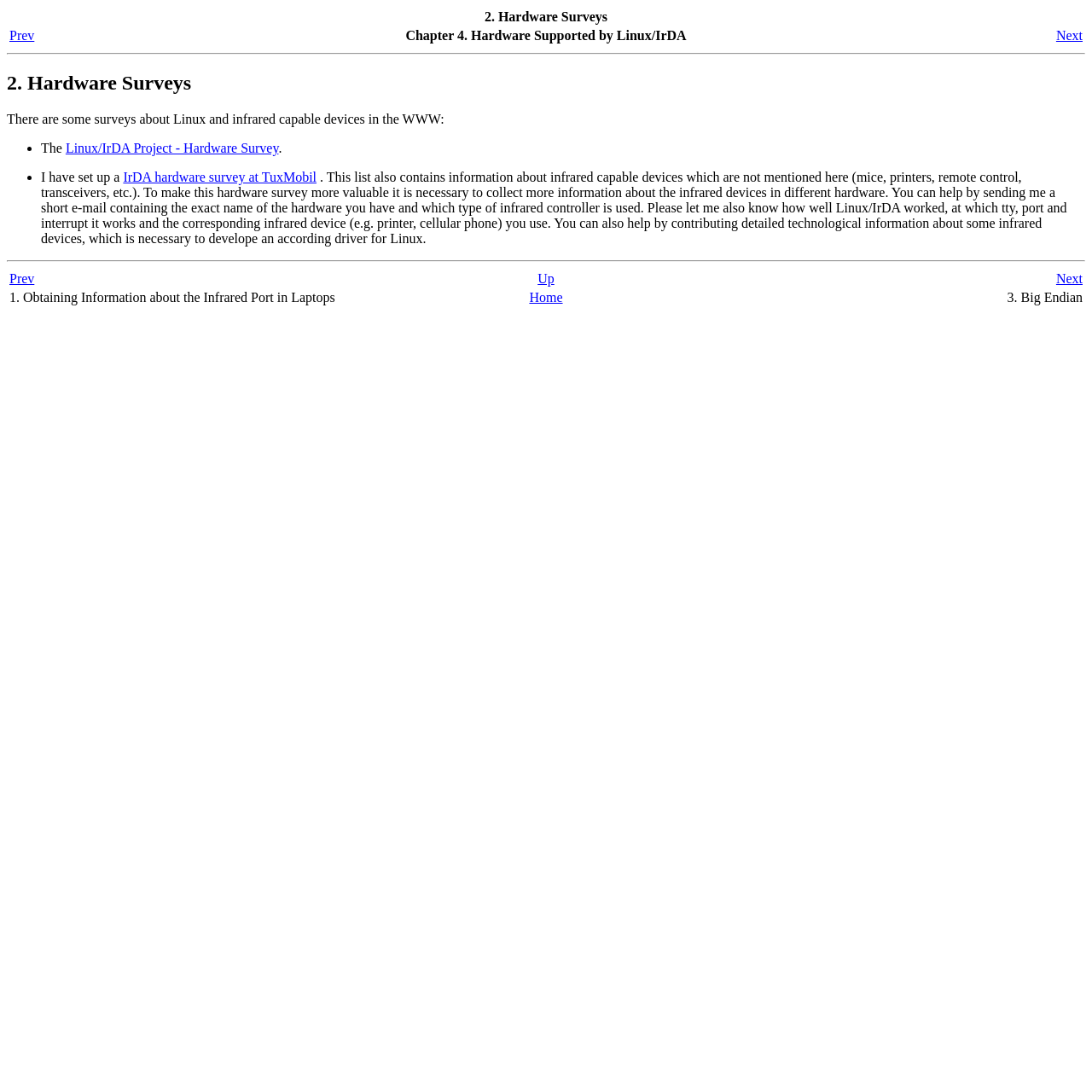What is the purpose of this webpage?
Refer to the image and answer the question using a single word or phrase.

Hardware surveys